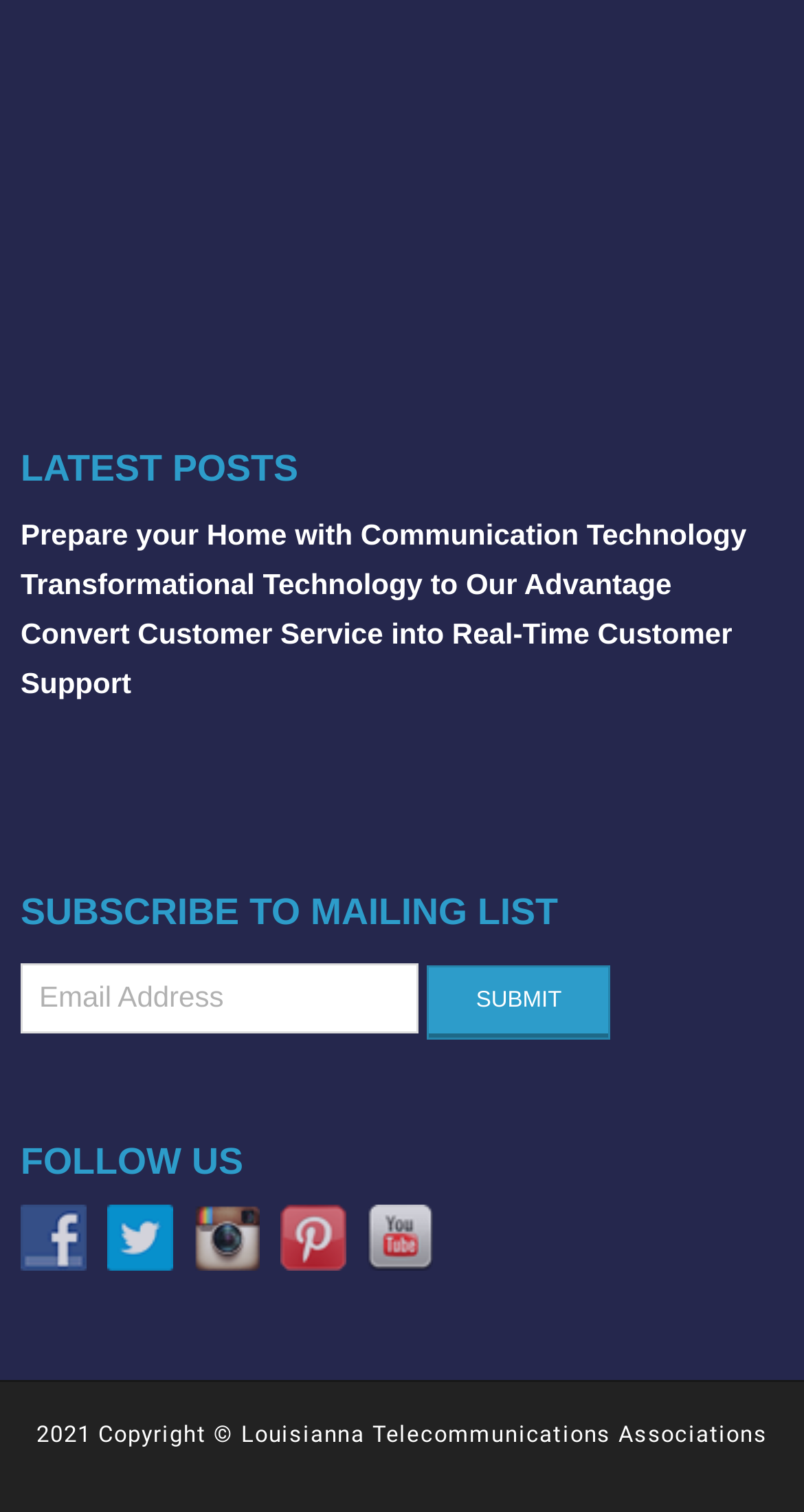What is the copyright year?
Based on the screenshot, answer the question with a single word or phrase.

2021